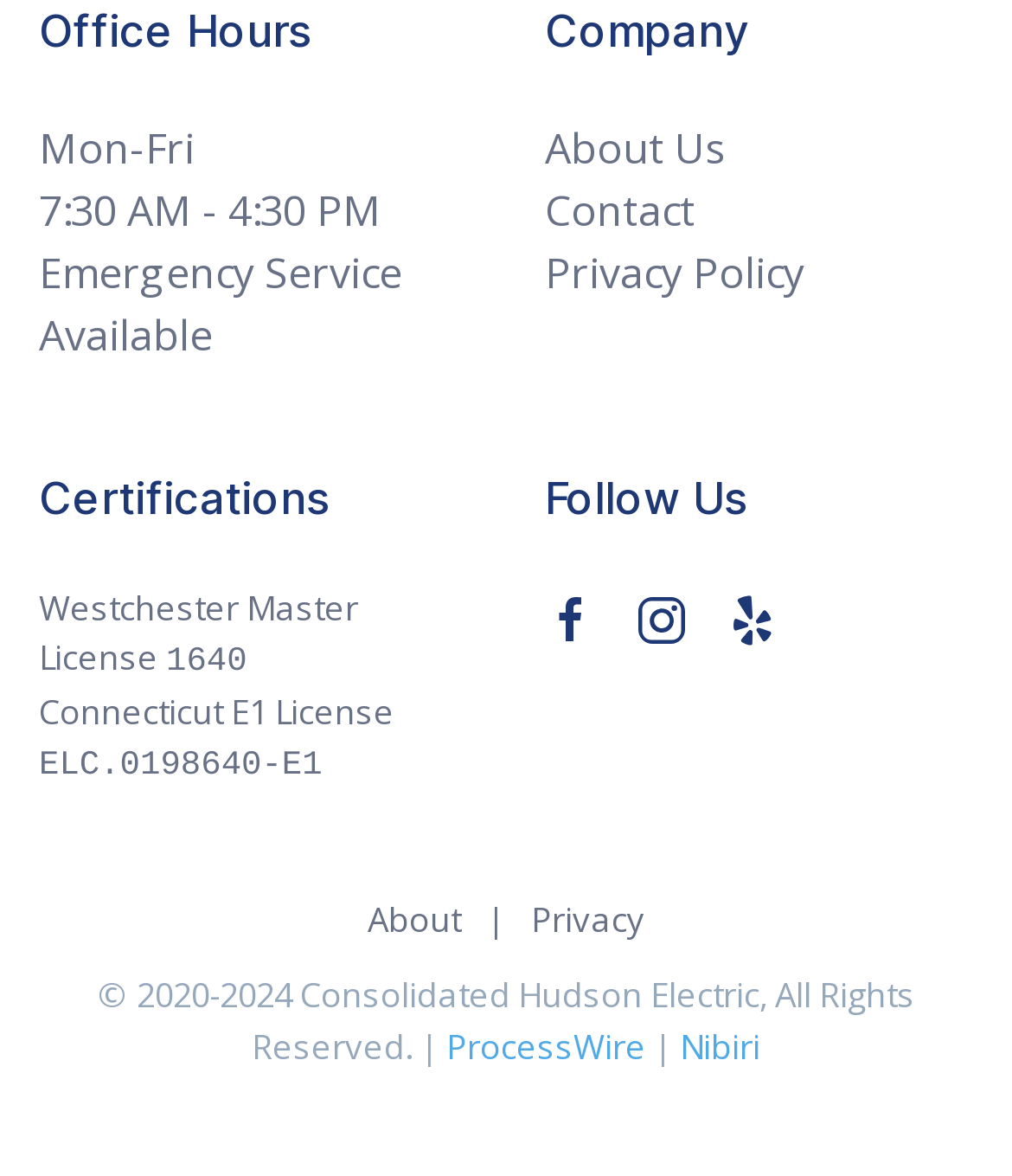Answer the question briefly using a single word or phrase: 
What is the emergency service availability?

Available